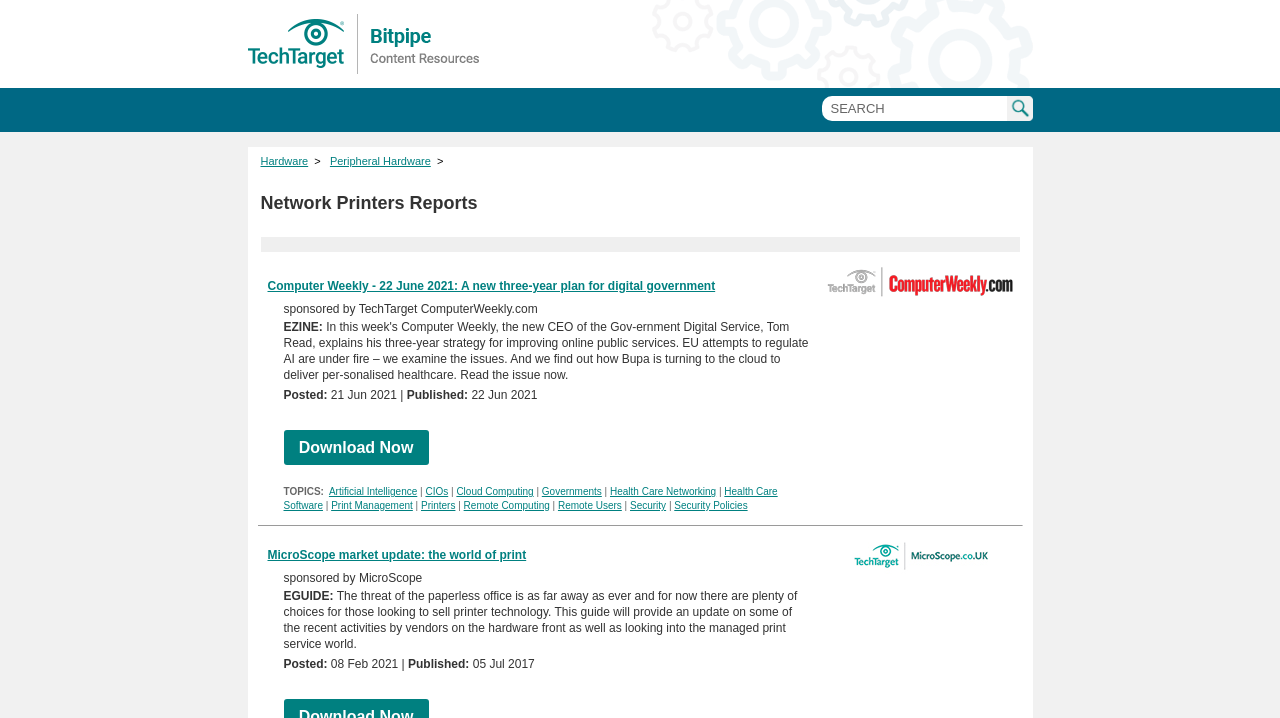Highlight the bounding box coordinates of the element you need to click to perform the following instruction: "Click on Bitpipe.com."

[0.193, 0.019, 0.377, 0.103]